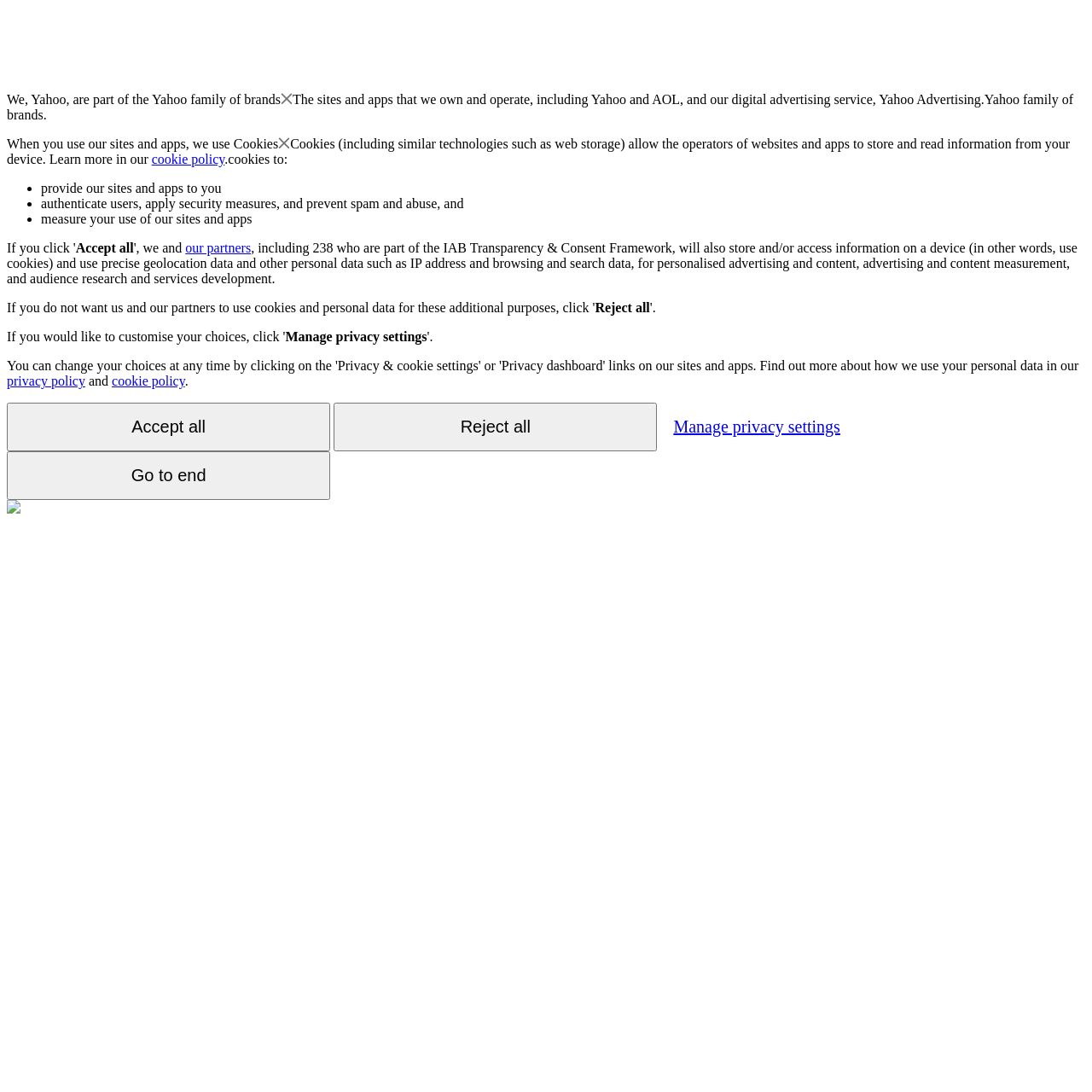Locate the bounding box coordinates of the area that needs to be clicked to fulfill the following instruction: "Go to the 'privacy policy'". The coordinates should be in the format of four float numbers between 0 and 1, namely [left, top, right, bottom].

[0.006, 0.342, 0.078, 0.355]